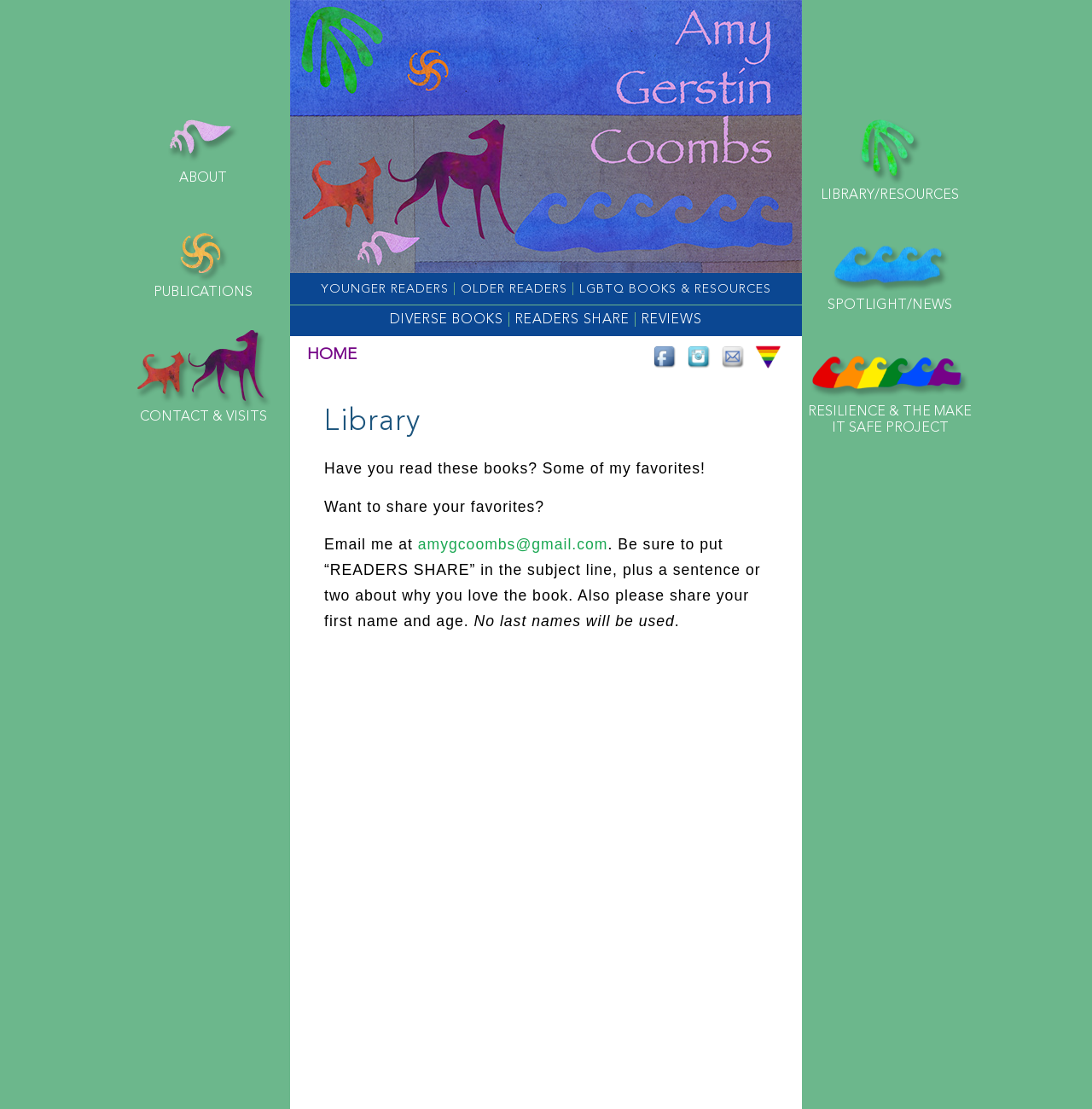Give a complete and precise description of the webpage's appearance.

This webpage is a personal library webpage, titled "Library - Amy Gerstin Coombs". The top section of the page features a navigation menu with several links, including "LIBRARY/RESOURCES", "SPOTLIGHT/NEWS", "RESILIENCE & THE MAKE IT SAFE PROJECT", "ABOUT", "PUBLICATIONS", and "CONTACT & VISITS", all aligned horizontally across the top of the page.

Below the navigation menu, there are several sections of links and text. On the left side, there are links to "YOUNGER READERS", "OLDER READERS", "LGBTQ BOOKS & RESOURCES", and "DIVERSE BOOKS", with a horizontal separator line separating these links from the rest of the content.

To the right of these links, there is a section with a heading "Library" and a brief introduction that reads "Have you read these books? Some of my favorites! Want to share your favorites?". Below this introduction, there is a call to action to email the author at "amygcoombs@gmail.com" with the subject line "READERS SHARE" and a brief description of the book.

On the bottom right side of the page, there are social media links to Facebook, Instagram, Gmail, and Safespace, each accompanied by a small icon.